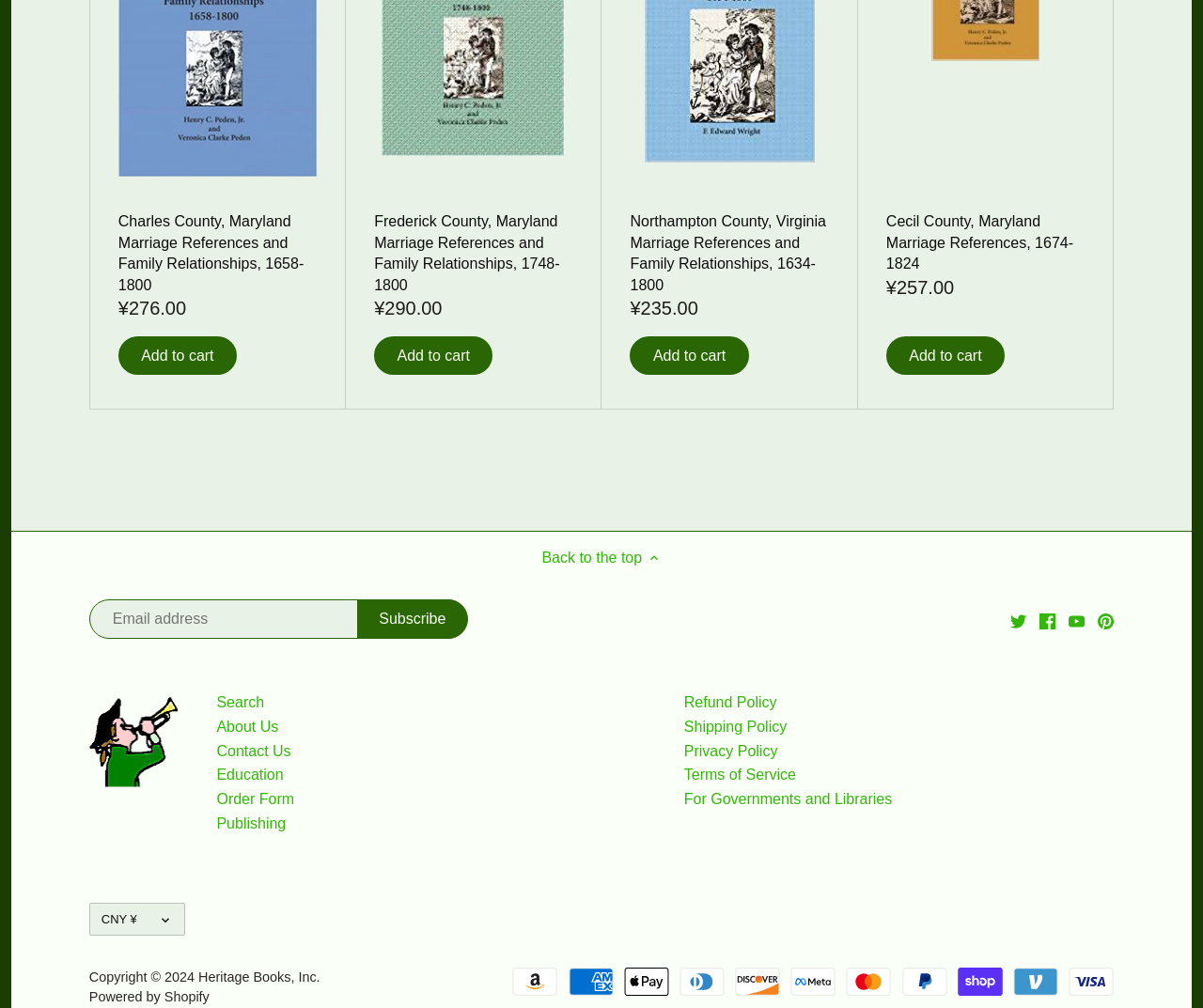What types of payment are accepted?
By examining the image, provide a one-word or phrase answer.

Multiple payment methods